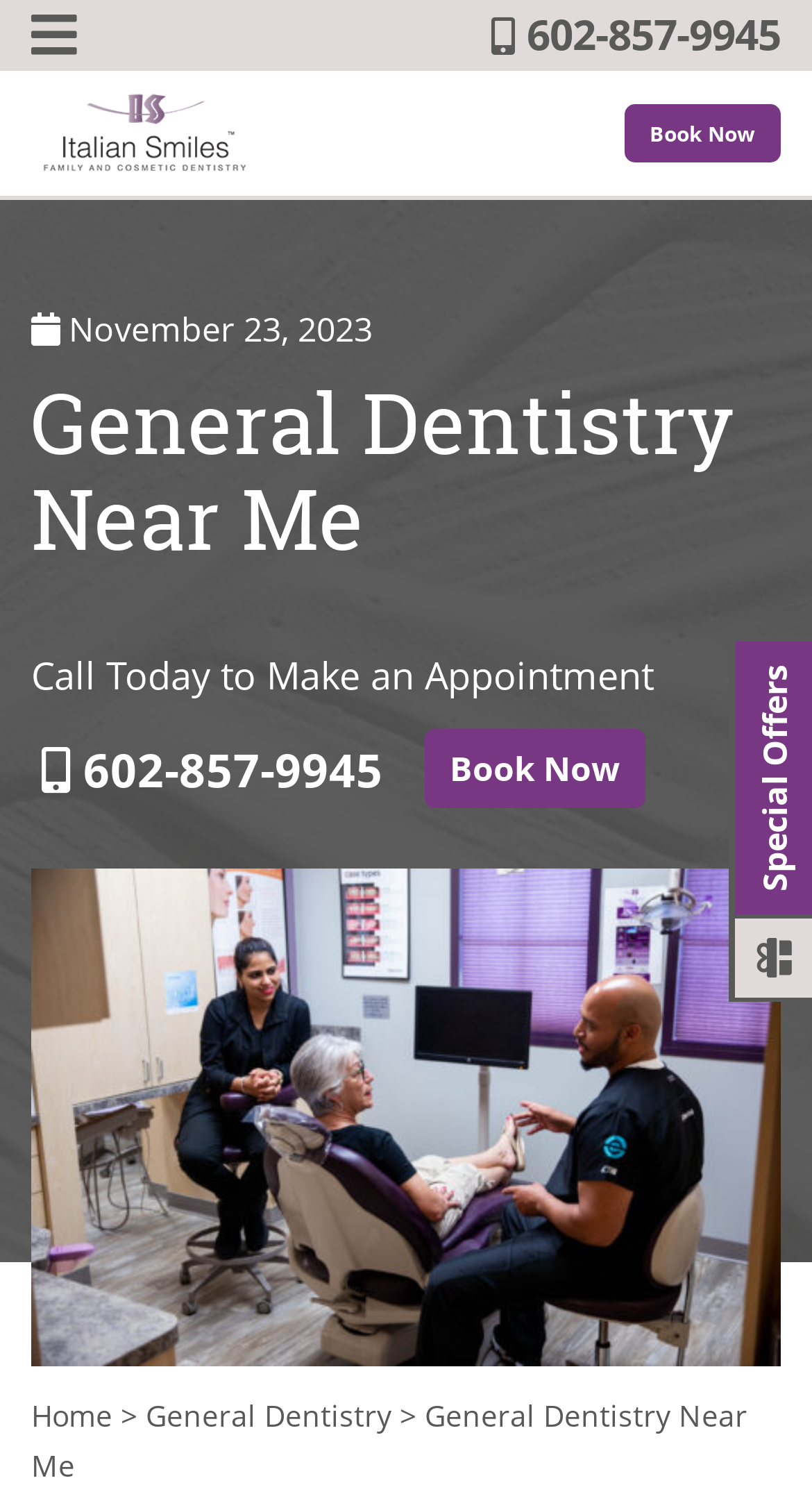Identify the bounding box coordinates for the UI element described as follows: "MENU". Ensure the coordinates are four float numbers between 0 and 1, formatted as [left, top, right, bottom].

[0.013, 0.001, 0.121, 0.044]